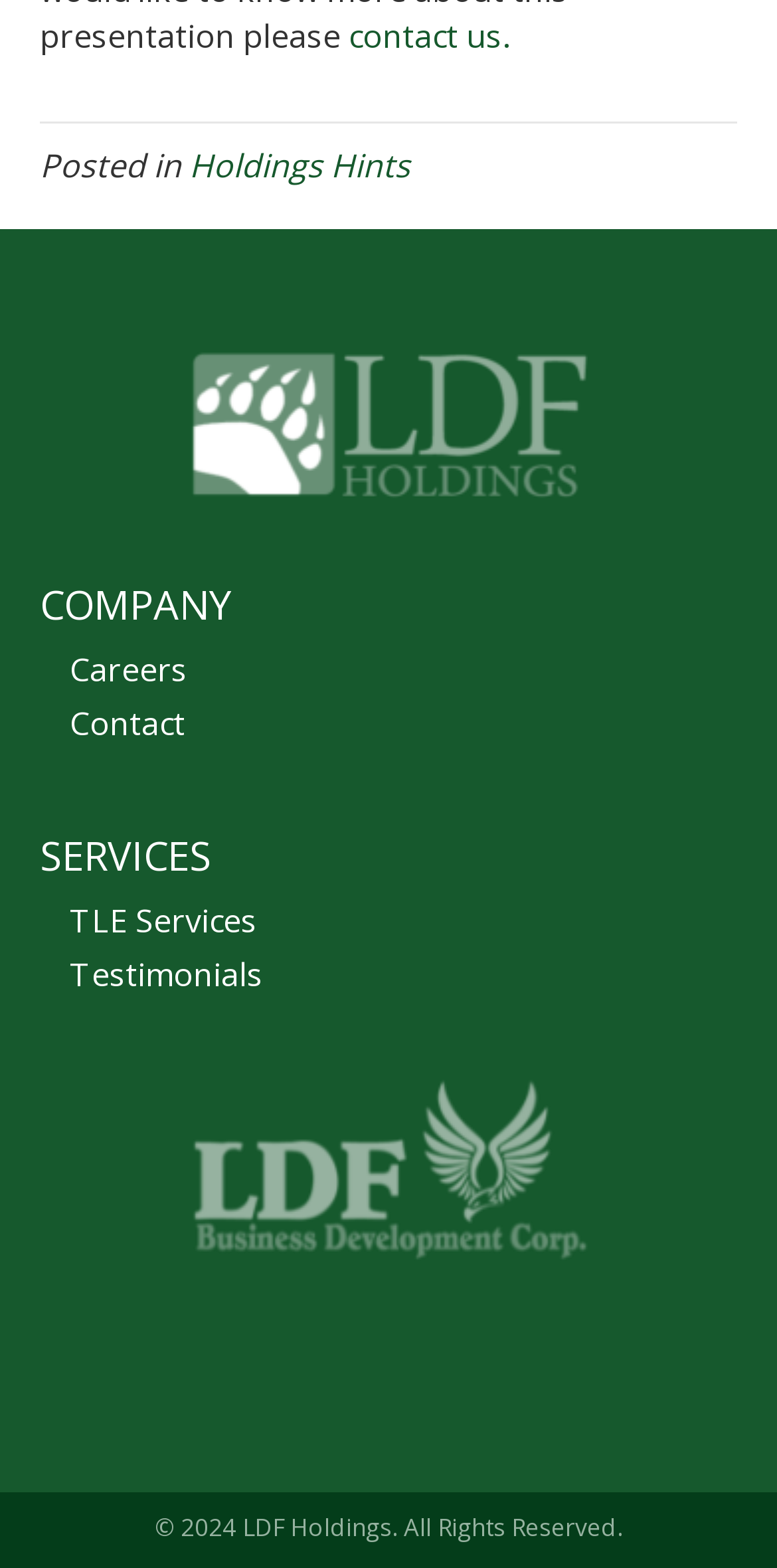Determine the bounding box coordinates of the section I need to click to execute the following instruction: "check Careers". Provide the coordinates as four float numbers between 0 and 1, i.e., [left, top, right, bottom].

[0.051, 0.41, 0.949, 0.443]